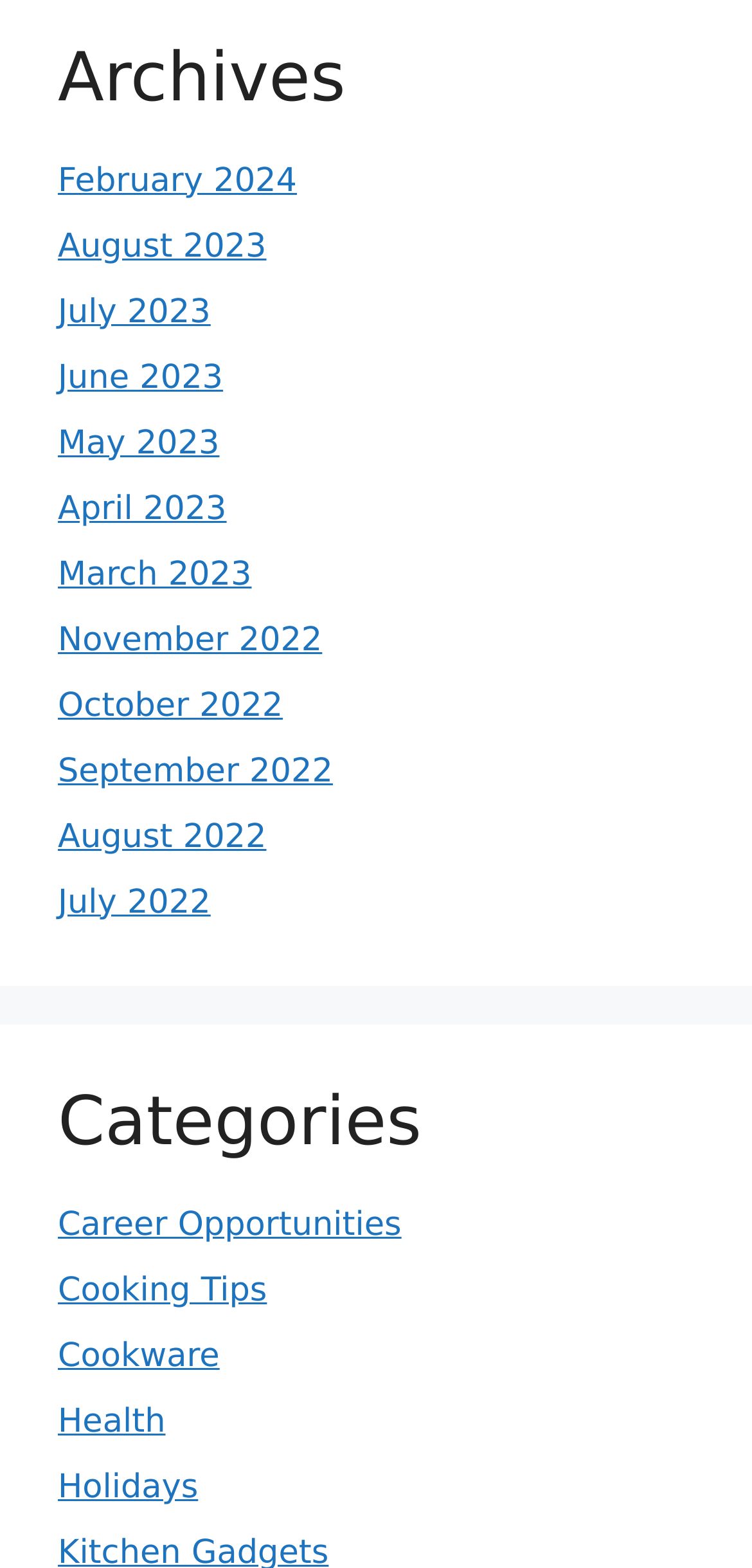How many categories are listed?
Carefully analyze the image and provide a detailed answer to the question.

The webpage has a section labeled 'Categories' with a list of links to different categories. There are 6 links in total, namely 'Career Opportunities', 'Cooking Tips', 'Cookware', 'Health', 'Holidays'.